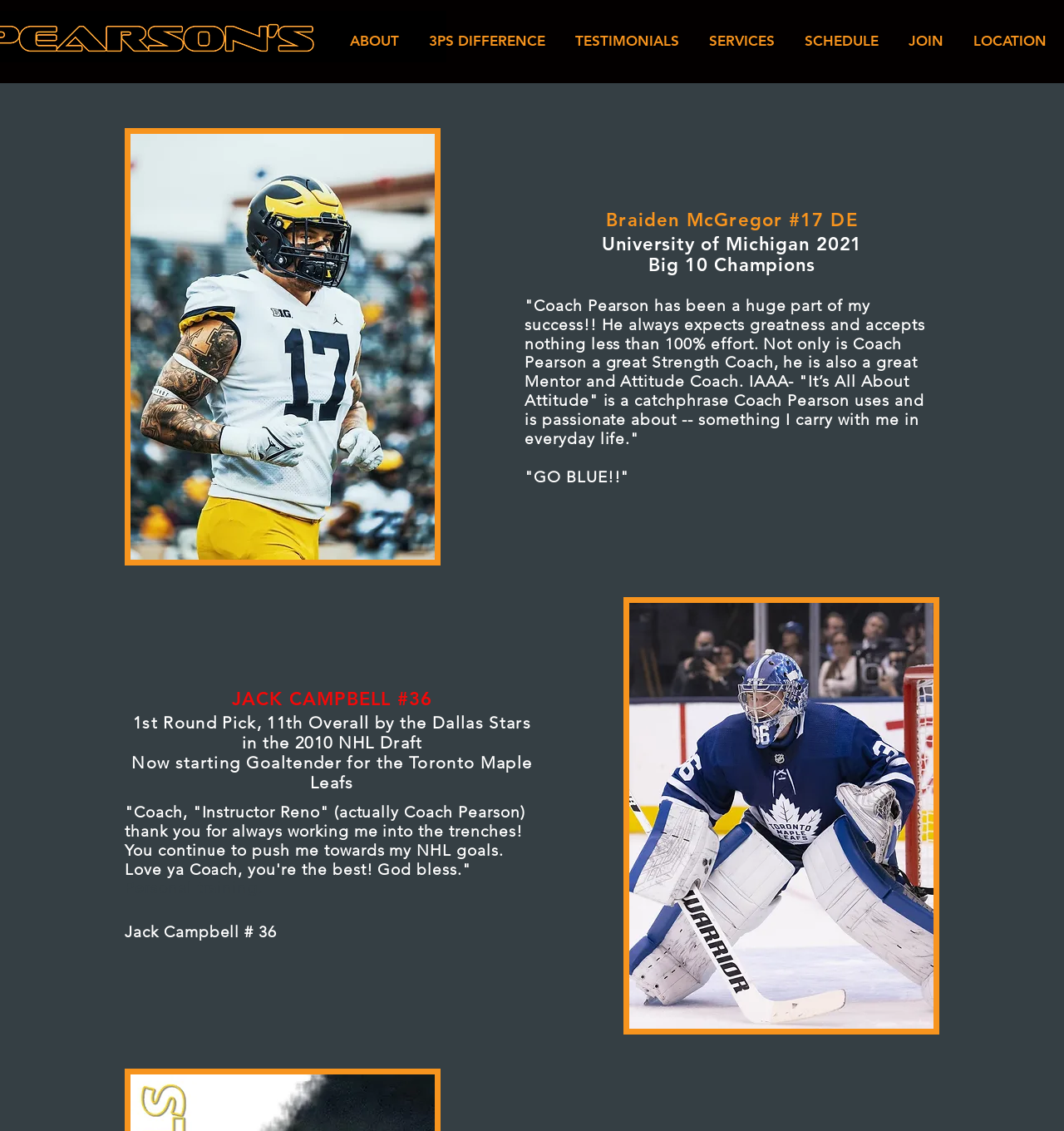Determine the bounding box of the UI component based on this description: "3PS DIFFERENCE". The bounding box coordinates should be four float values between 0 and 1, i.e., [left, top, right, bottom].

[0.387, 0.01, 0.524, 0.063]